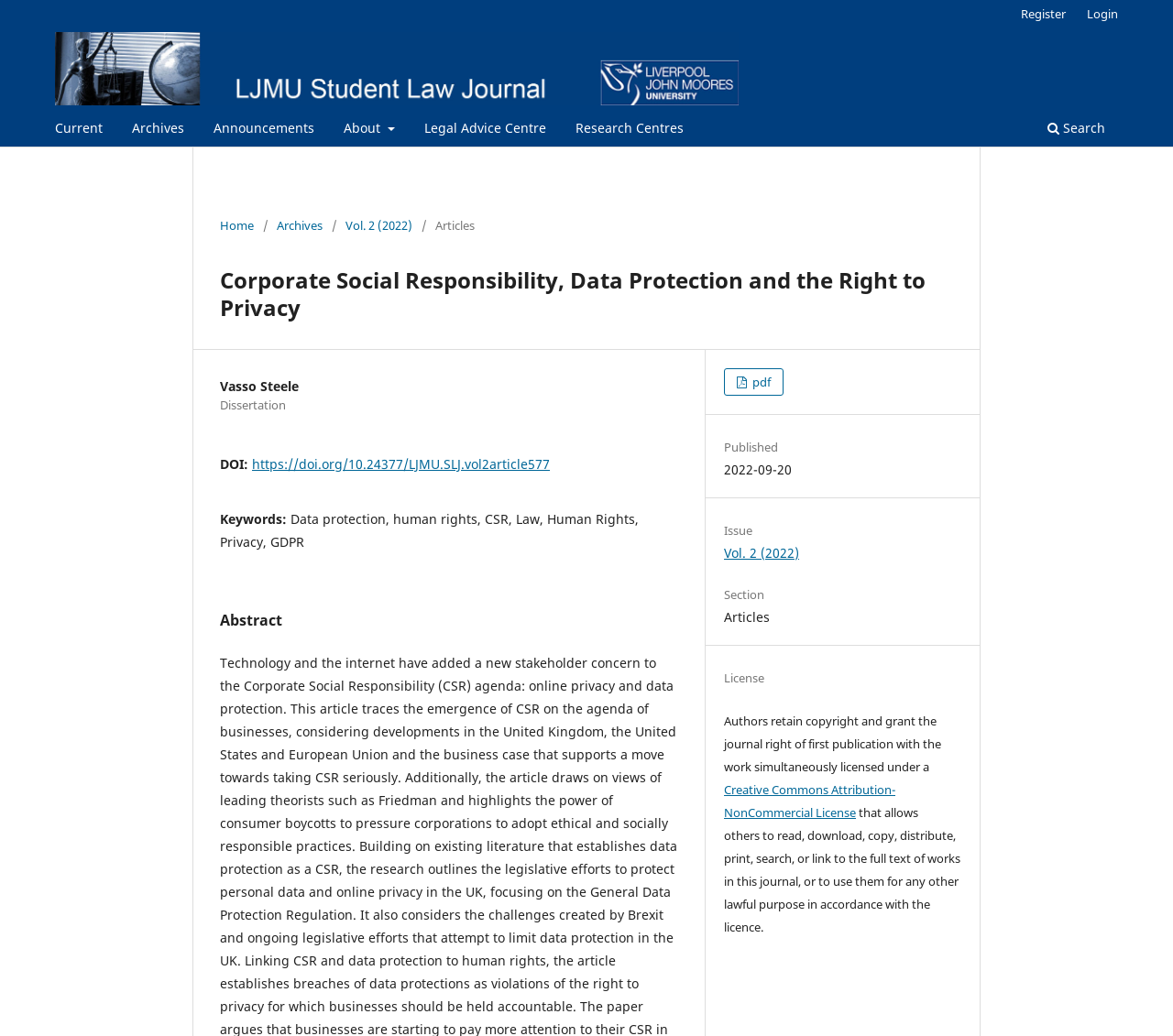What is the DOI of the article?
Please look at the screenshot and answer using one word or phrase.

https://doi.org/10.24377/LJMU.SLJ.vol2article577